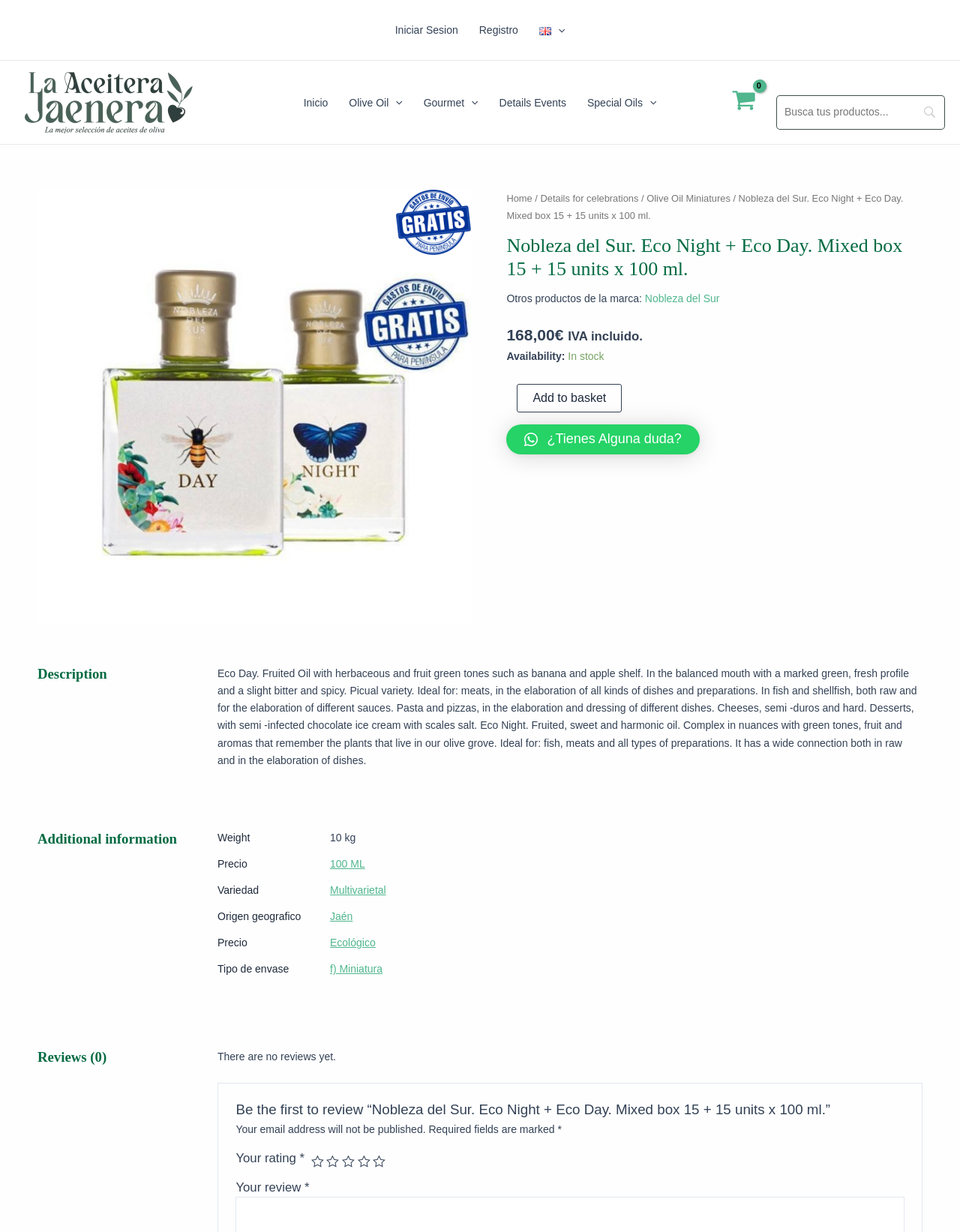Explain in detail what is displayed on the webpage.

This webpage is about a product called "Nobleza del Sur. Eco Night + Eco Day. Mixed box 15 + 15 units x 100 ml." from La Aceitera Jaenera. At the top, there is a navigation bar with links to "Iniciar Sesion", "Registro", and an English menu toggle. Below that, there is a logo of La Aceitera Jaenera and a link to the homepage.

The main content of the page is divided into sections. The first section displays the product name, price, and availability. There is also a button to add the product to the basket. 

The next section is a breadcrumb navigation showing the path from the homepage to the current product page. Below that, there is a heading that says "Nobleza del Sur. Eco Night + Eco Day. Mixed box 15 + 15 units x 100 ml." followed by a description of the product, which is an olive oil with herbaceous and fruit green tones.

The following section is a tab panel with two tabs: "Description" and "Additional information". The "Description" tab contains a detailed description of the product, including its characteristics, ideal uses, and flavors. The "Additional information" tab contains a table with information about the product's weight, price, variety, geographical origin, and type of packaging.

At the bottom of the page, there is a section for customer reviews, but it says "There are no reviews yet." and invites users to be the first to review the product.